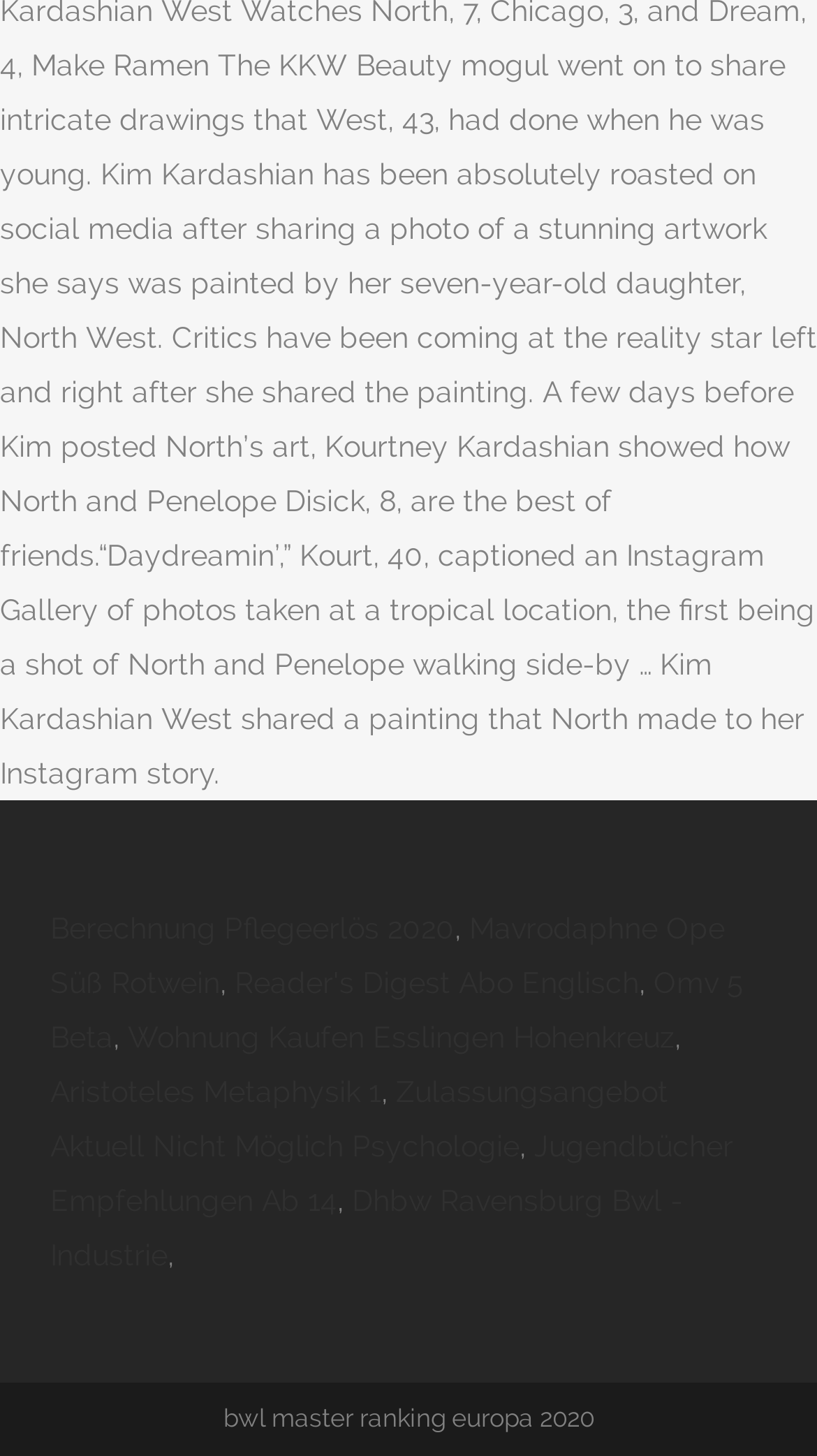Please reply to the following question with a single word or a short phrase:
What is the last text on the webpage?

bwl master ranking europa 2020